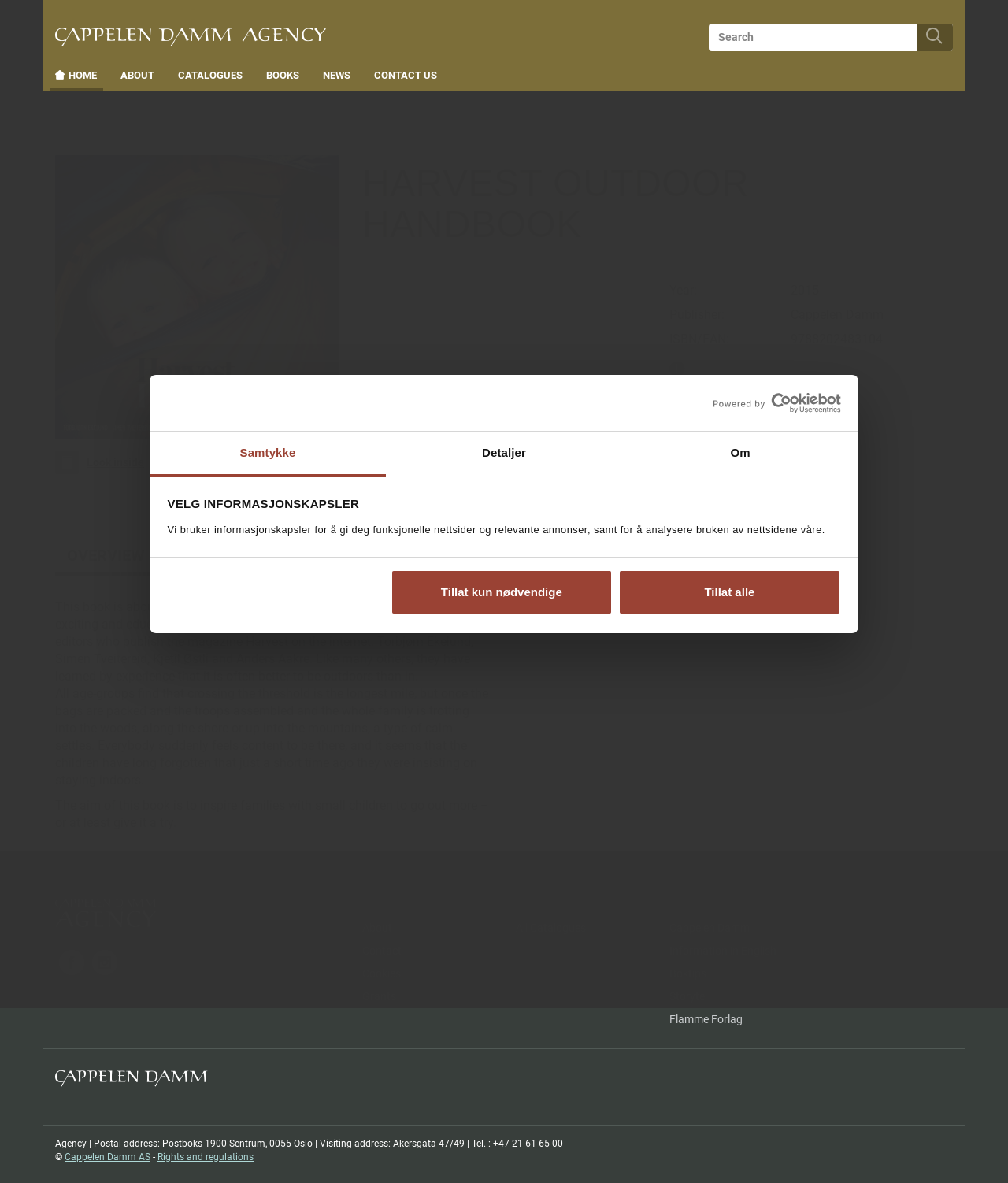Answer with a single word or phrase: 
What is the aim of this book?

To inspire families with small children to go out more